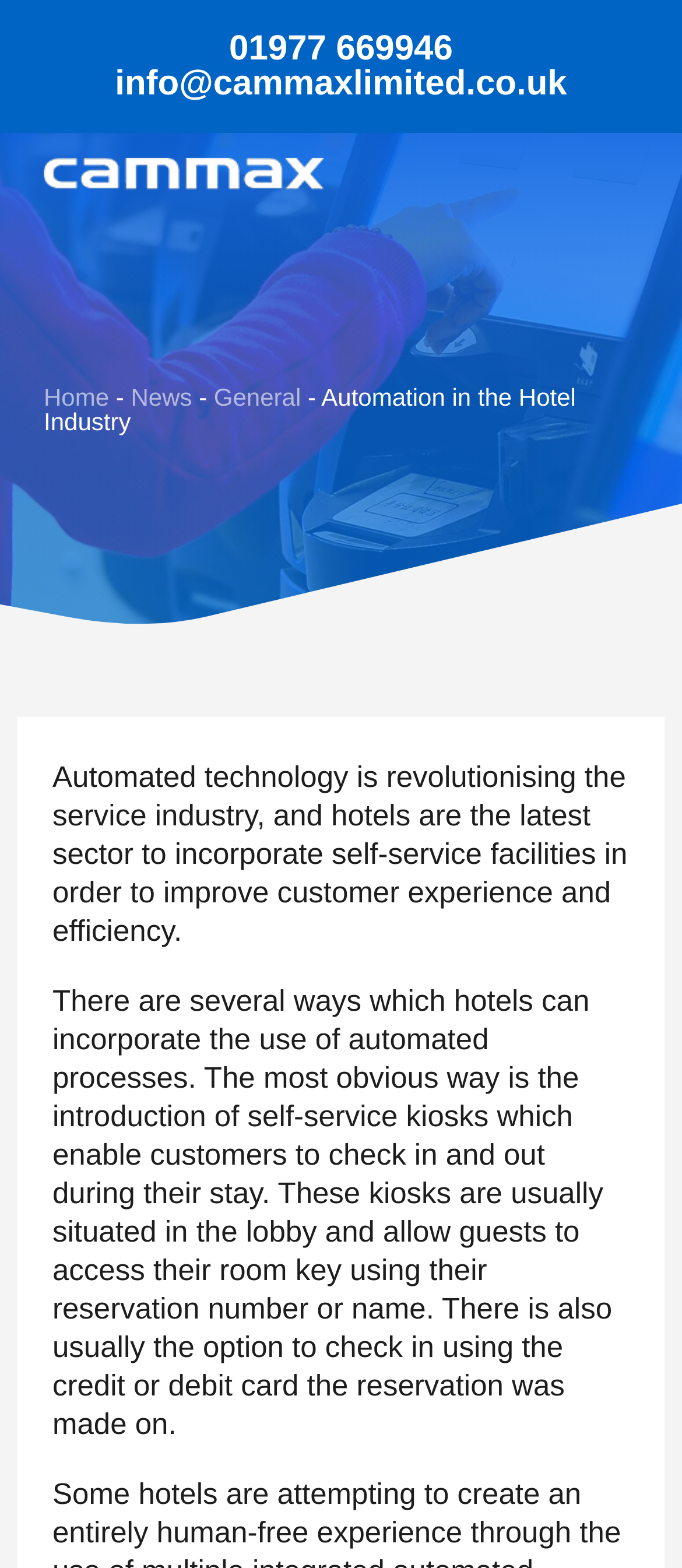Calculate the bounding box coordinates for the UI element based on the following description: "01977 669946". Ensure the coordinates are four float numbers between 0 and 1, i.e., [left, top, right, bottom].

[0.336, 0.019, 0.664, 0.043]